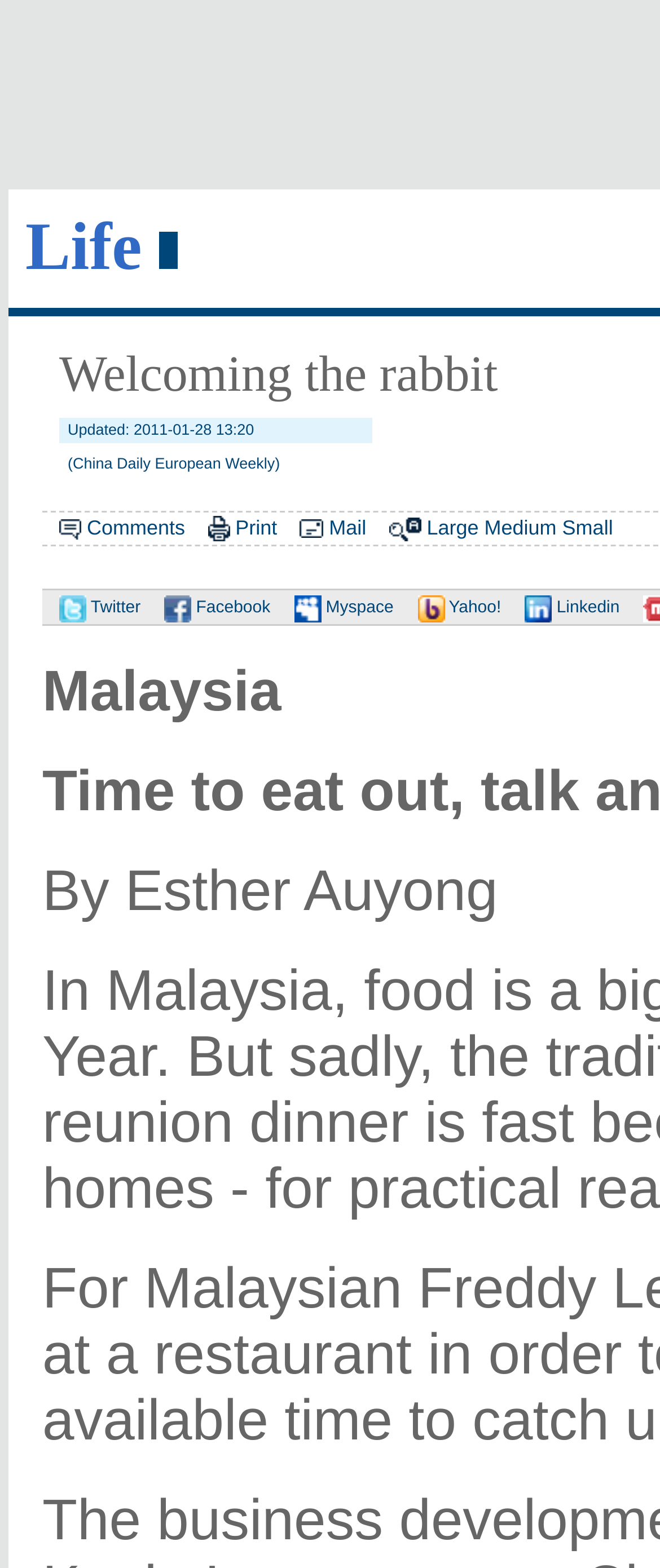Locate the bounding box coordinates of the element's region that should be clicked to carry out the following instruction: "Click on the 'Large' link". The coordinates need to be four float numbers between 0 and 1, i.e., [left, top, right, bottom].

[0.646, 0.329, 0.725, 0.344]